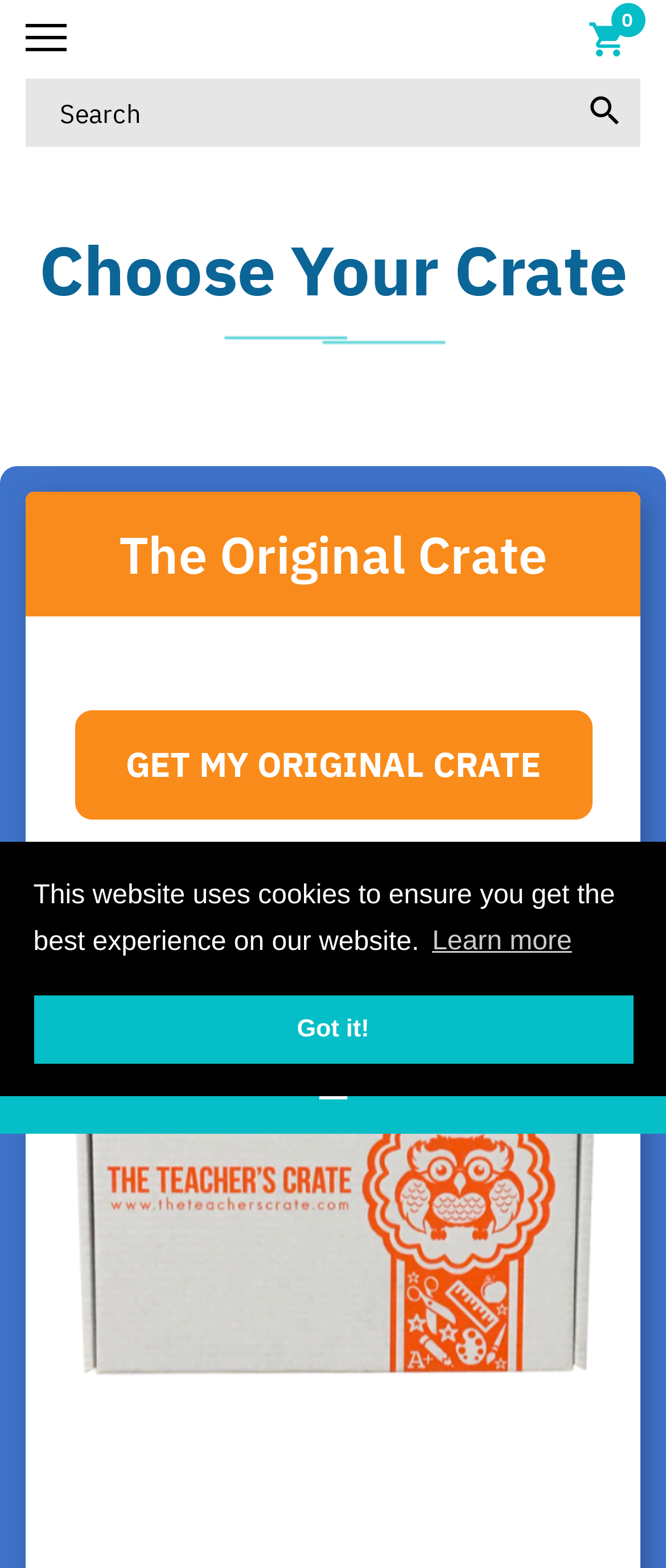Locate the bounding box of the UI element based on this description: "Got it!". Provide four float numbers between 0 and 1 as [left, top, right, bottom].

[0.05, 0.635, 0.95, 0.678]